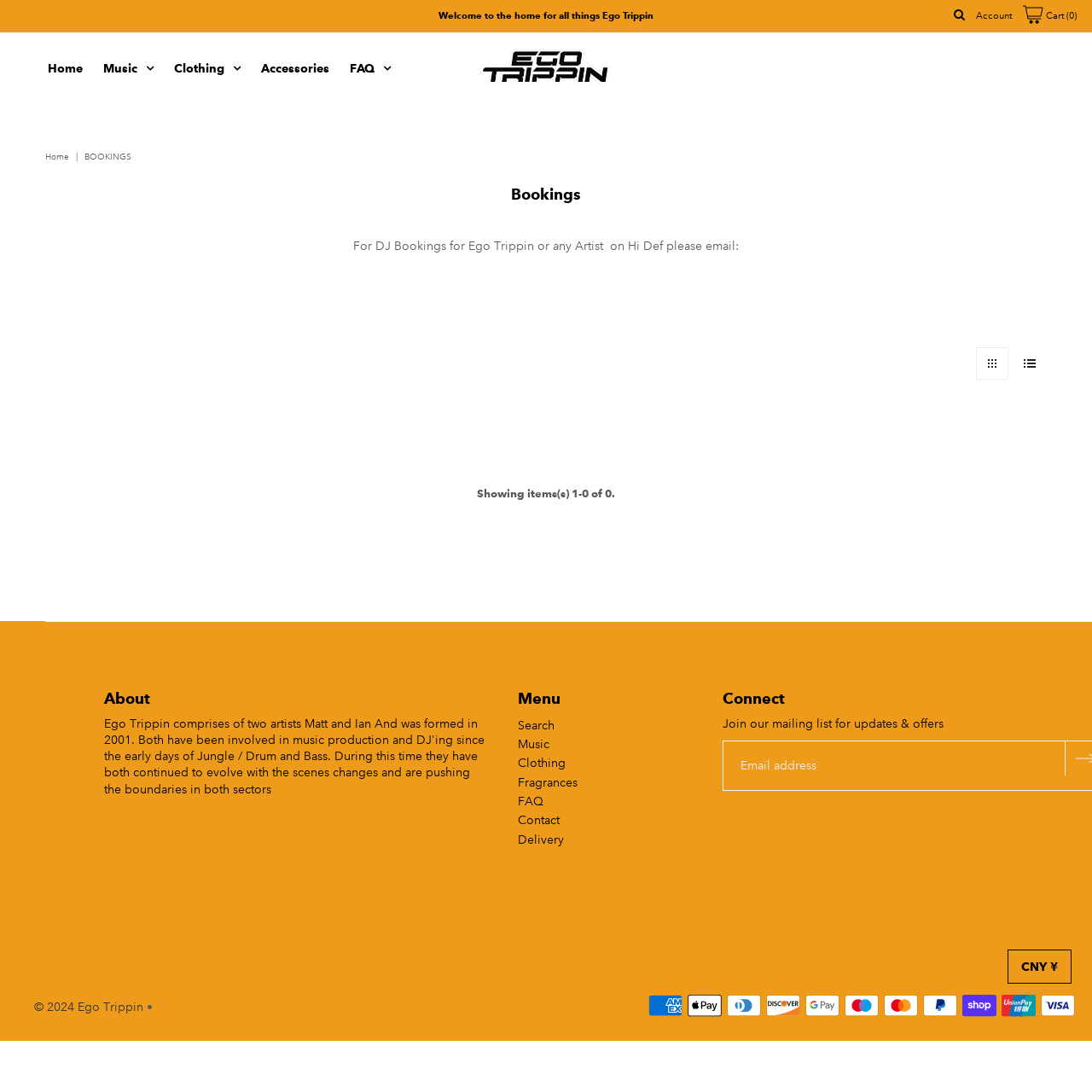What is the name of the section below the navigation menu?
Answer the question based on the image using a single word or a brief phrase.

Bookings